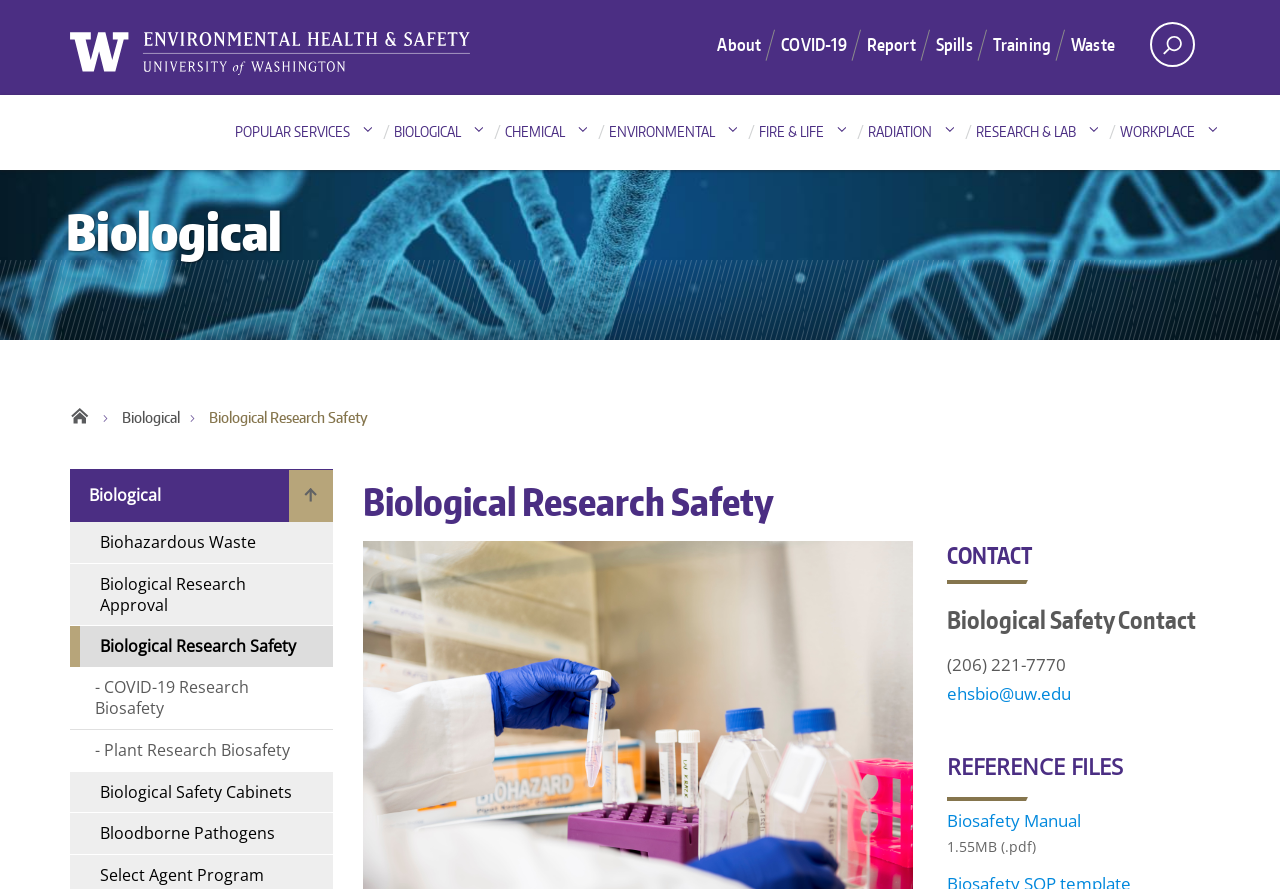What is the name of the menu item that has a submenu with links to Biohazardous Waste and Biological Research Approval?
Please craft a detailed and exhaustive response to the question.

The menu item 'Biological' has a submenu that contains links to Biohazardous Waste and Biological Research Approval, among other items. This menu item is located in the main menu of the webpage.